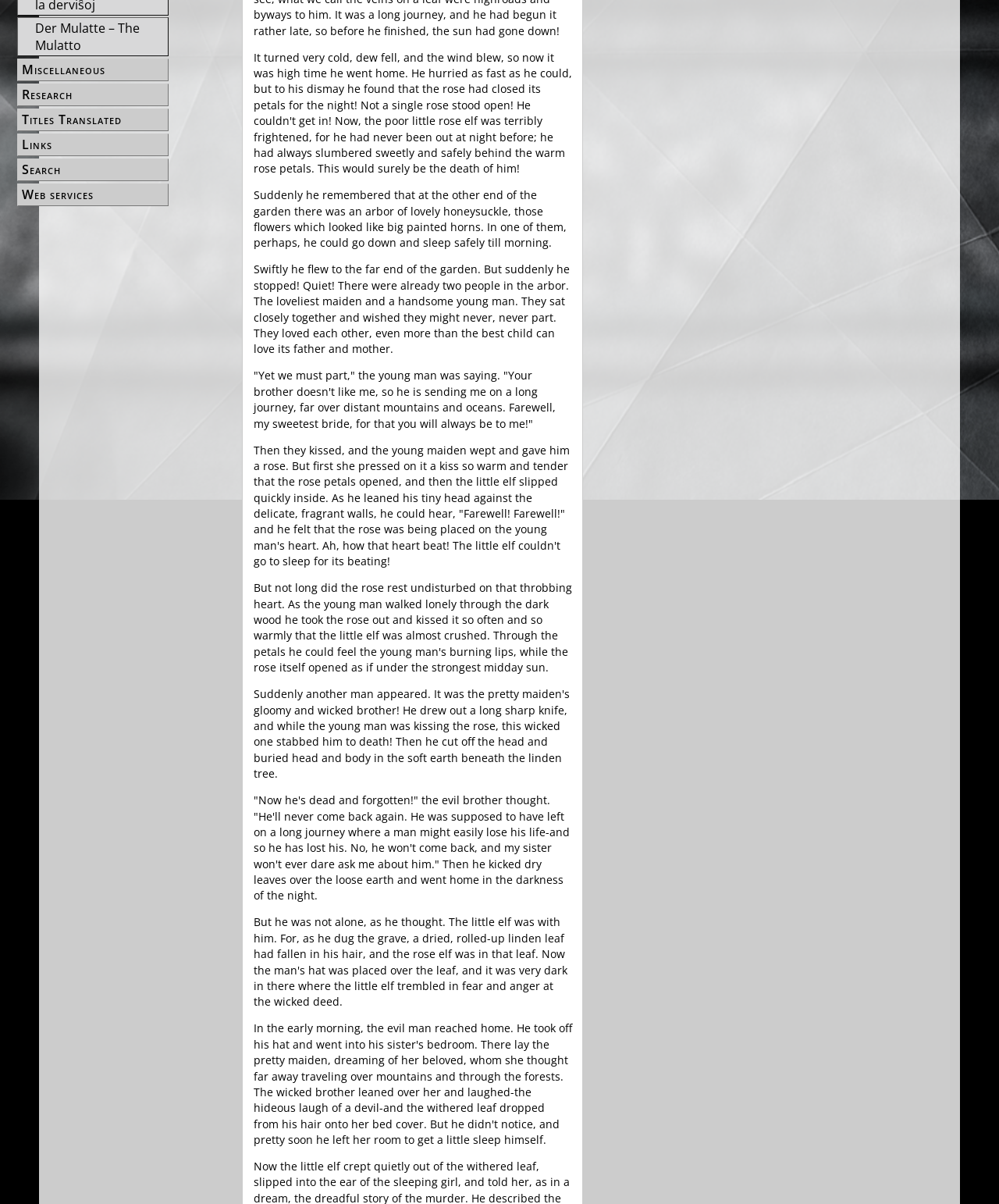From the screenshot, find the bounding box of the UI element matching this description: "Der Mulatte – The Mulatto". Supply the bounding box coordinates in the form [left, top, right, bottom], each a float between 0 and 1.

[0.034, 0.015, 0.168, 0.046]